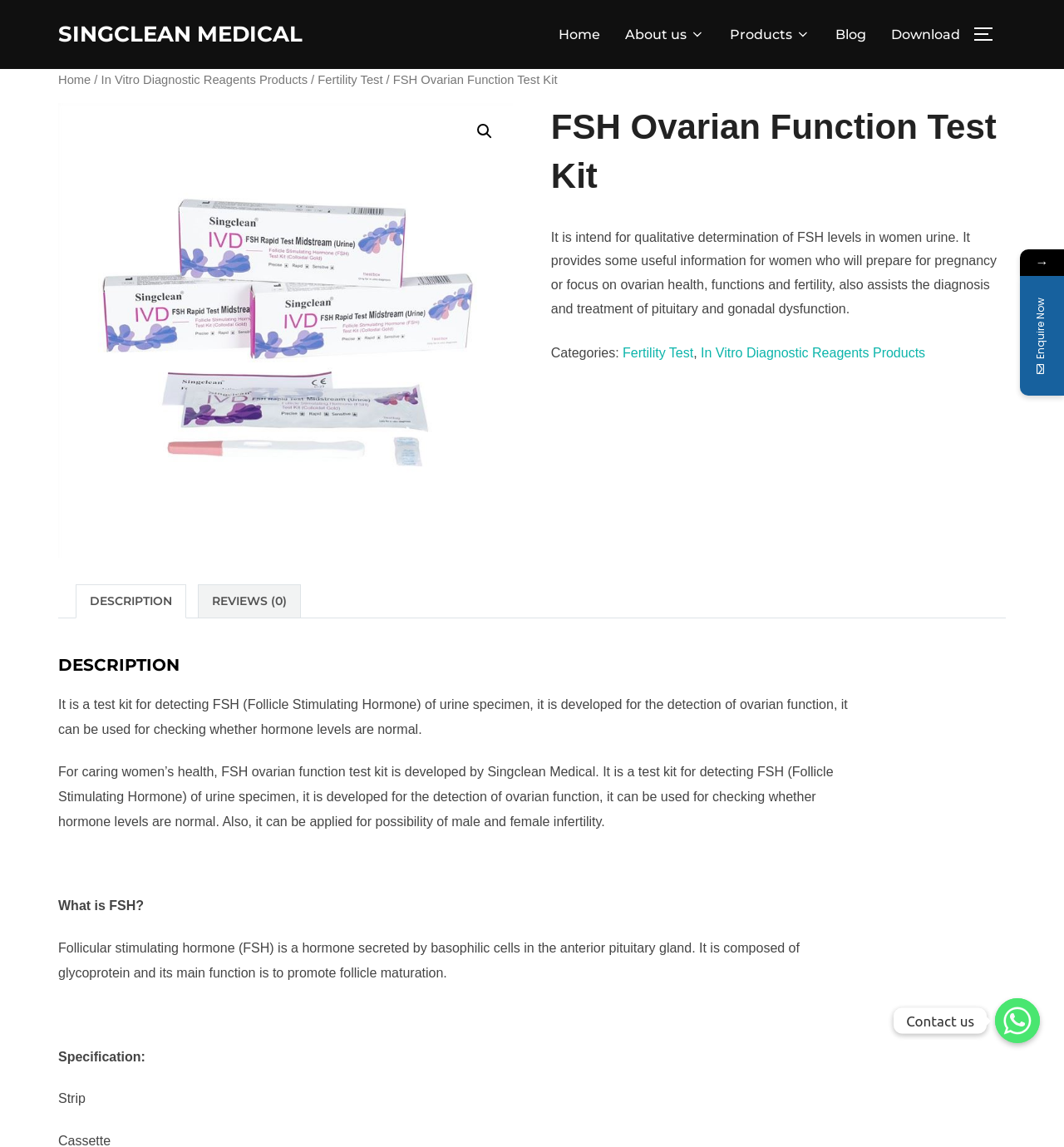How many tabs are available in the tablist?
Look at the image and respond with a single word or a short phrase.

3